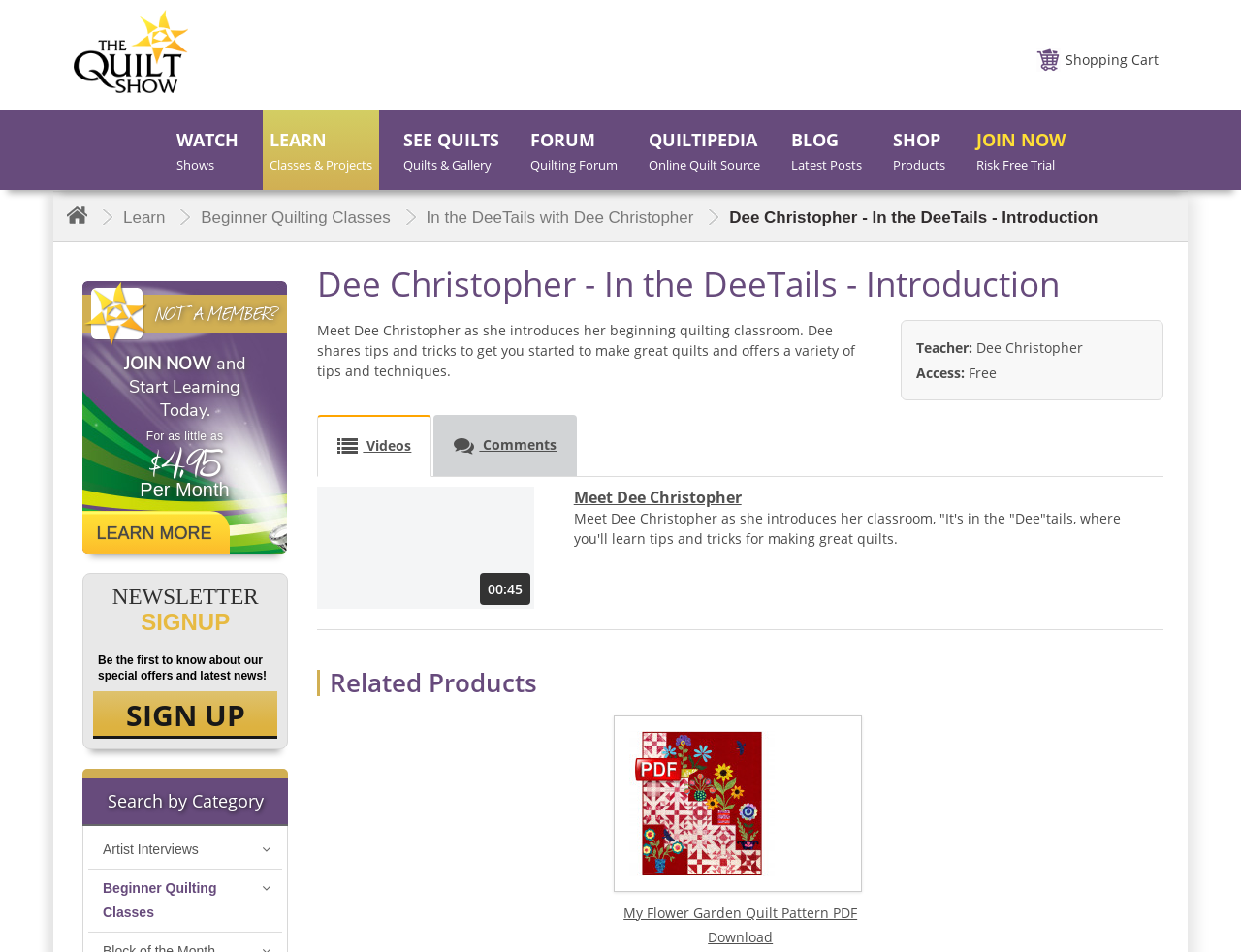Please find the bounding box for the following UI element description. Provide the coordinates in (top-left x, top-left y, bottom-right x, bottom-right y) format, with values between 0 and 1: See QuiltsQuilts & Gallery

[0.319, 0.134, 0.407, 0.187]